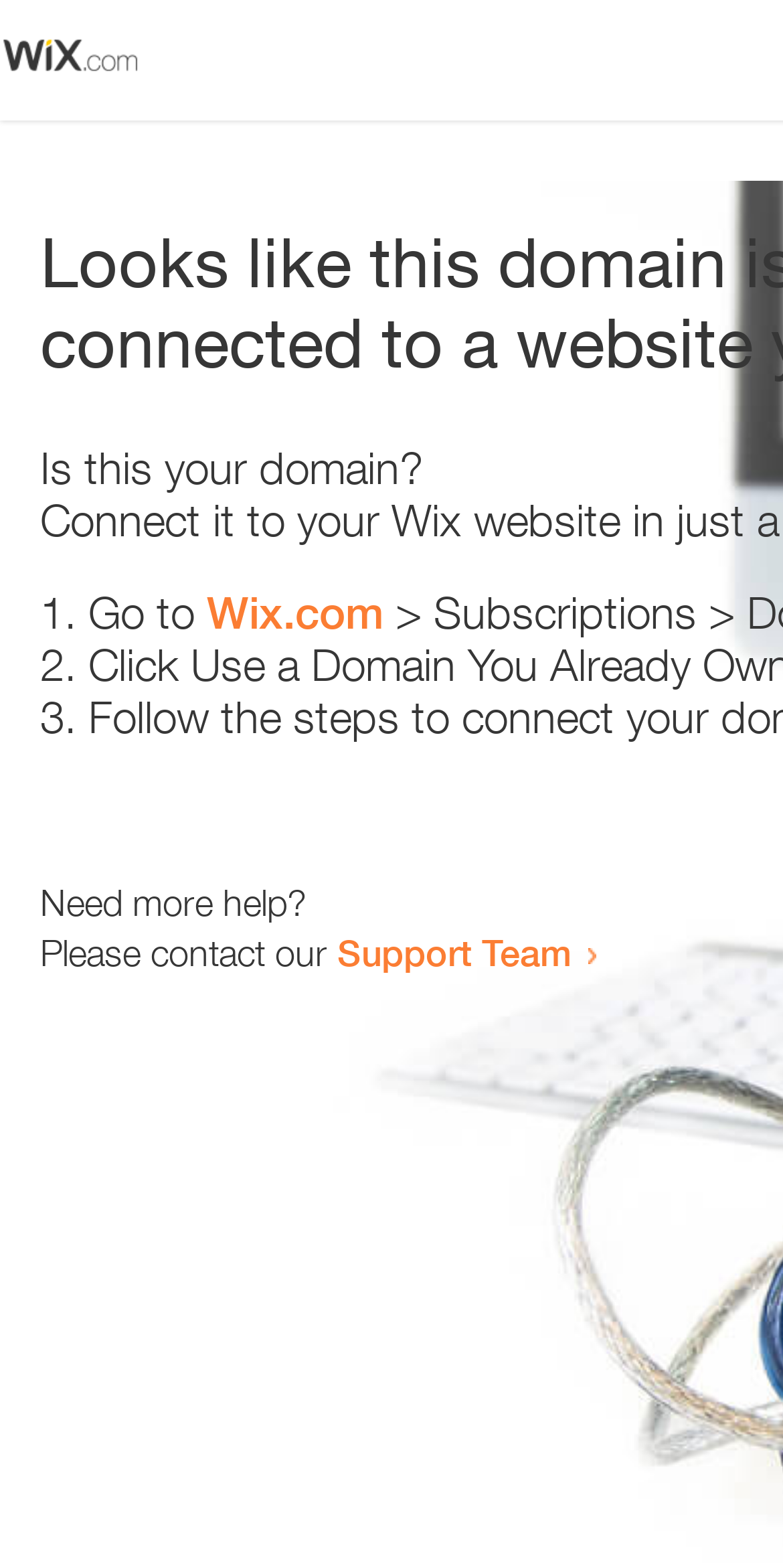Find the bounding box coordinates corresponding to the UI element with the description: "Expeditions". The coordinates should be formatted as [left, top, right, bottom], with values as floats between 0 and 1.

None